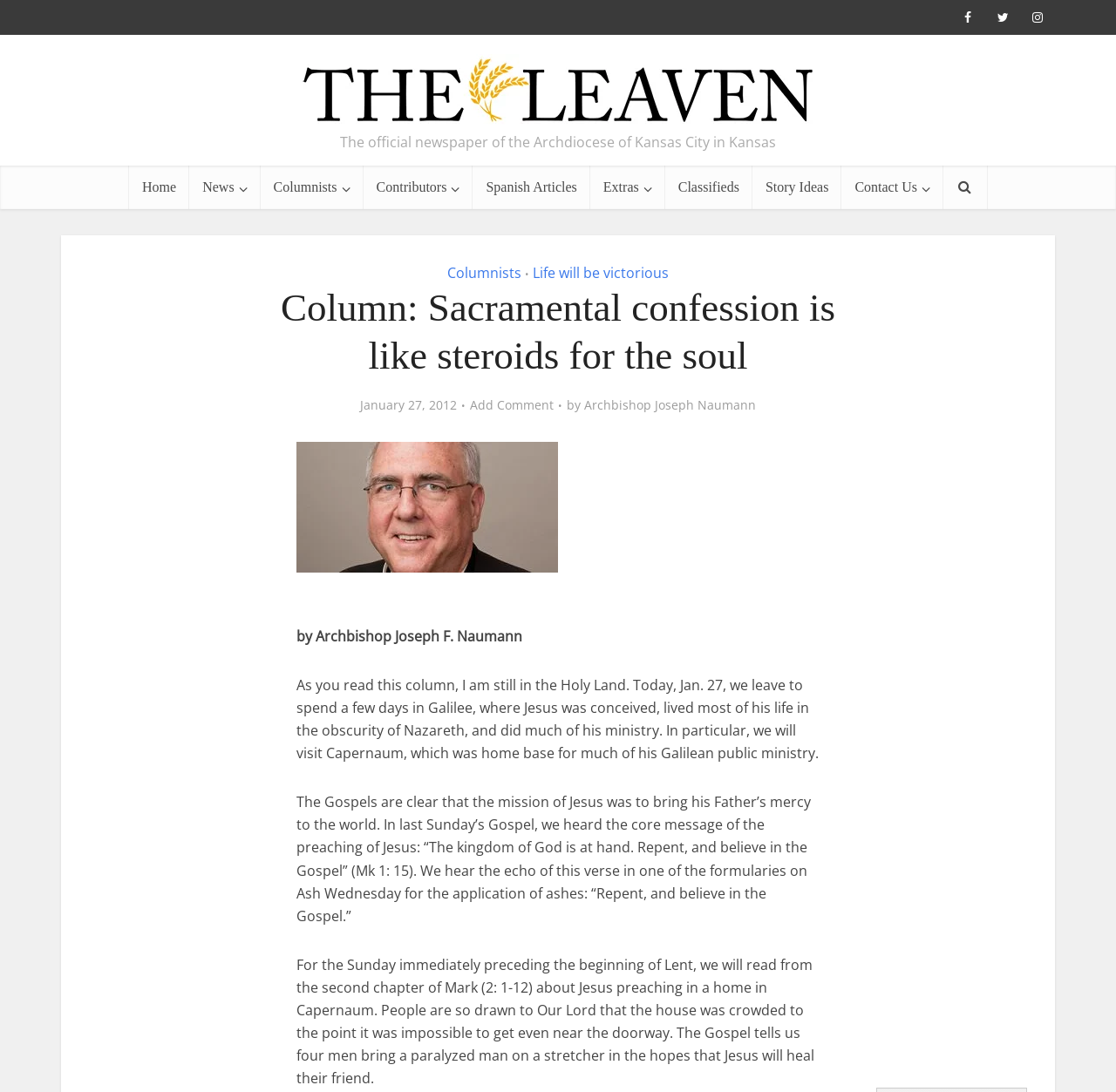Identify the bounding box coordinates for the element you need to click to achieve the following task: "Click the link to go to the home page". The coordinates must be four float values ranging from 0 to 1, formatted as [left, top, right, bottom].

[0.116, 0.152, 0.17, 0.192]